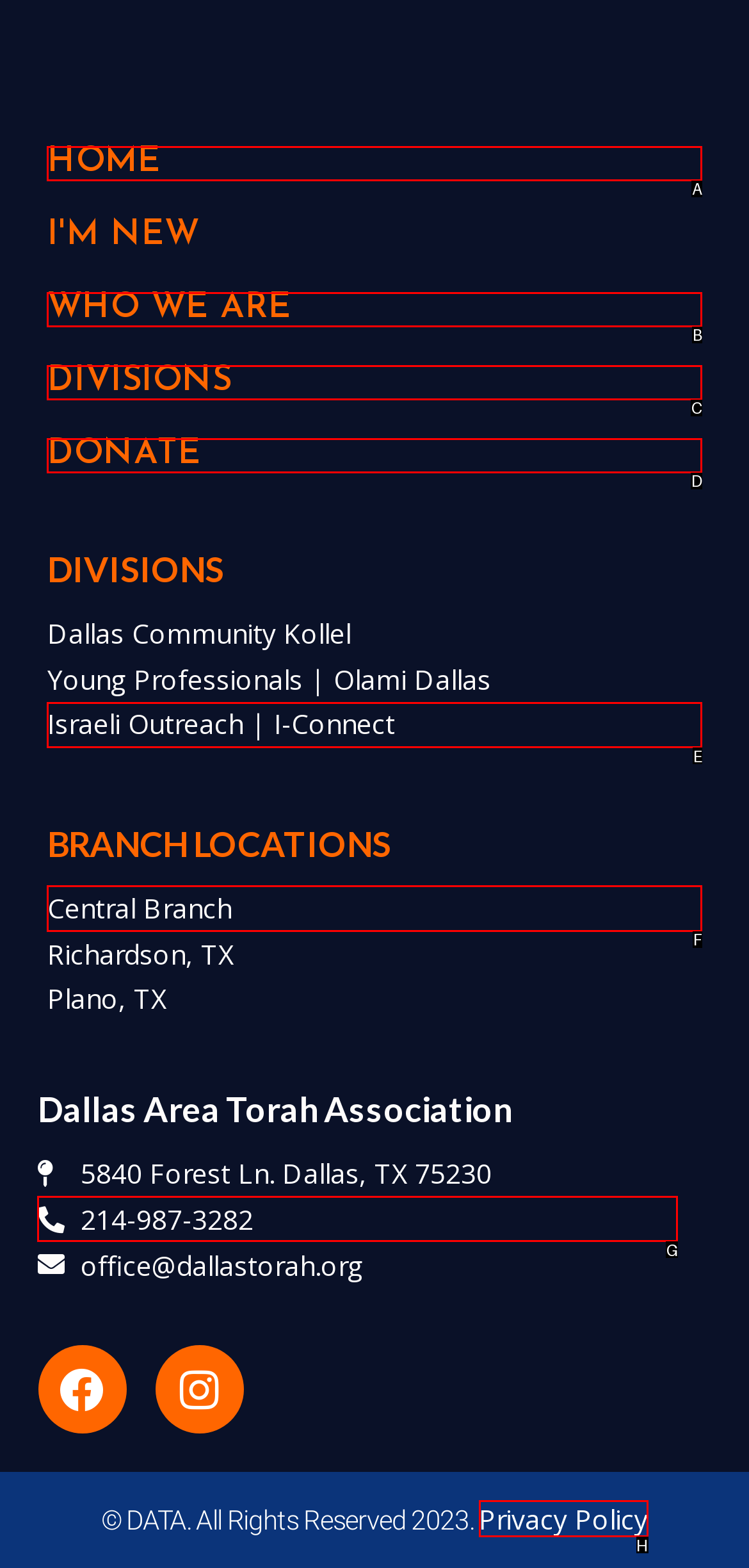Determine which option you need to click to execute the following task: contact the office. Provide your answer as a single letter.

G